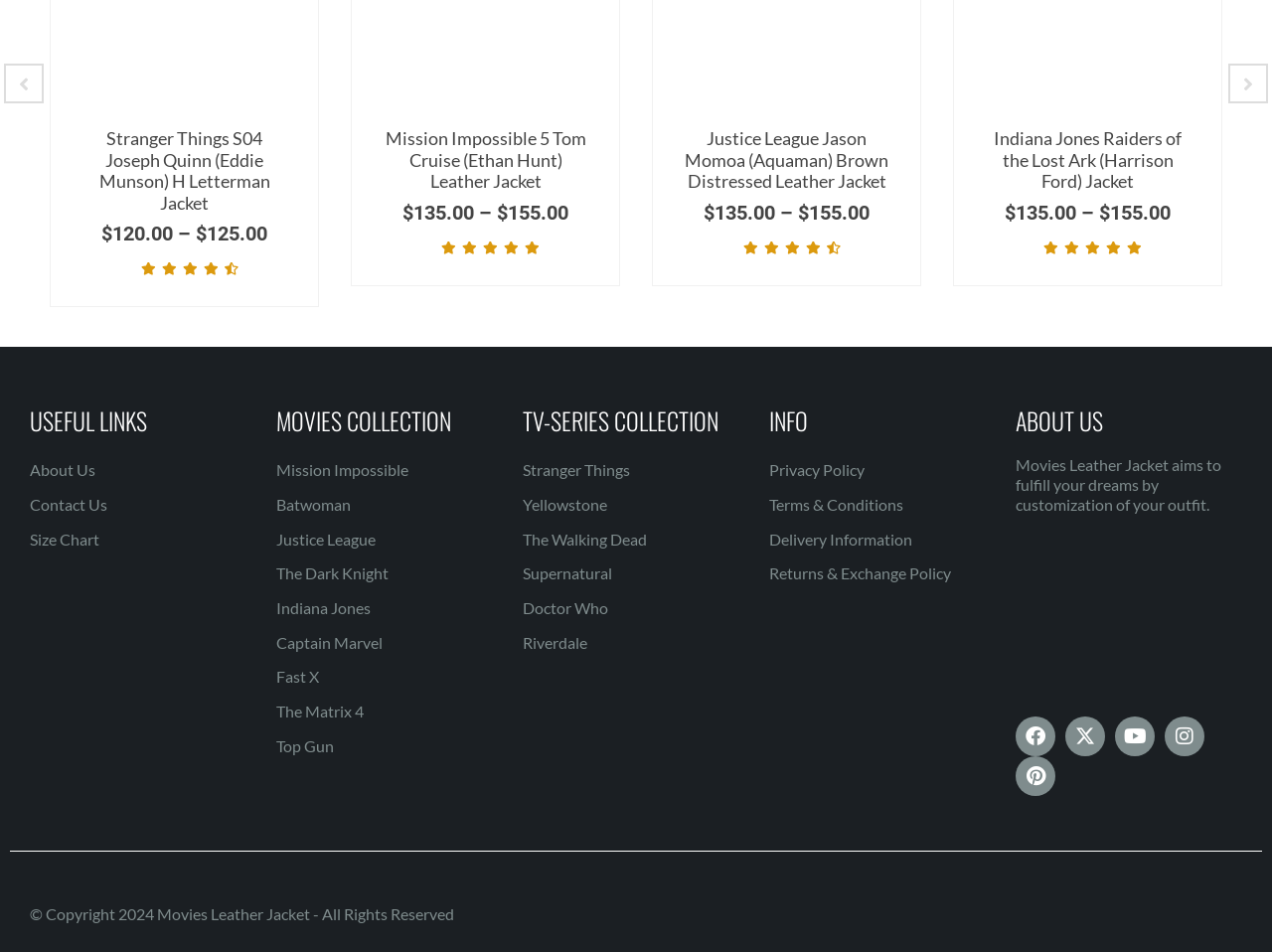Identify the bounding box coordinates of the HTML element based on this description: "The Matrix 4".

[0.217, 0.732, 0.395, 0.763]